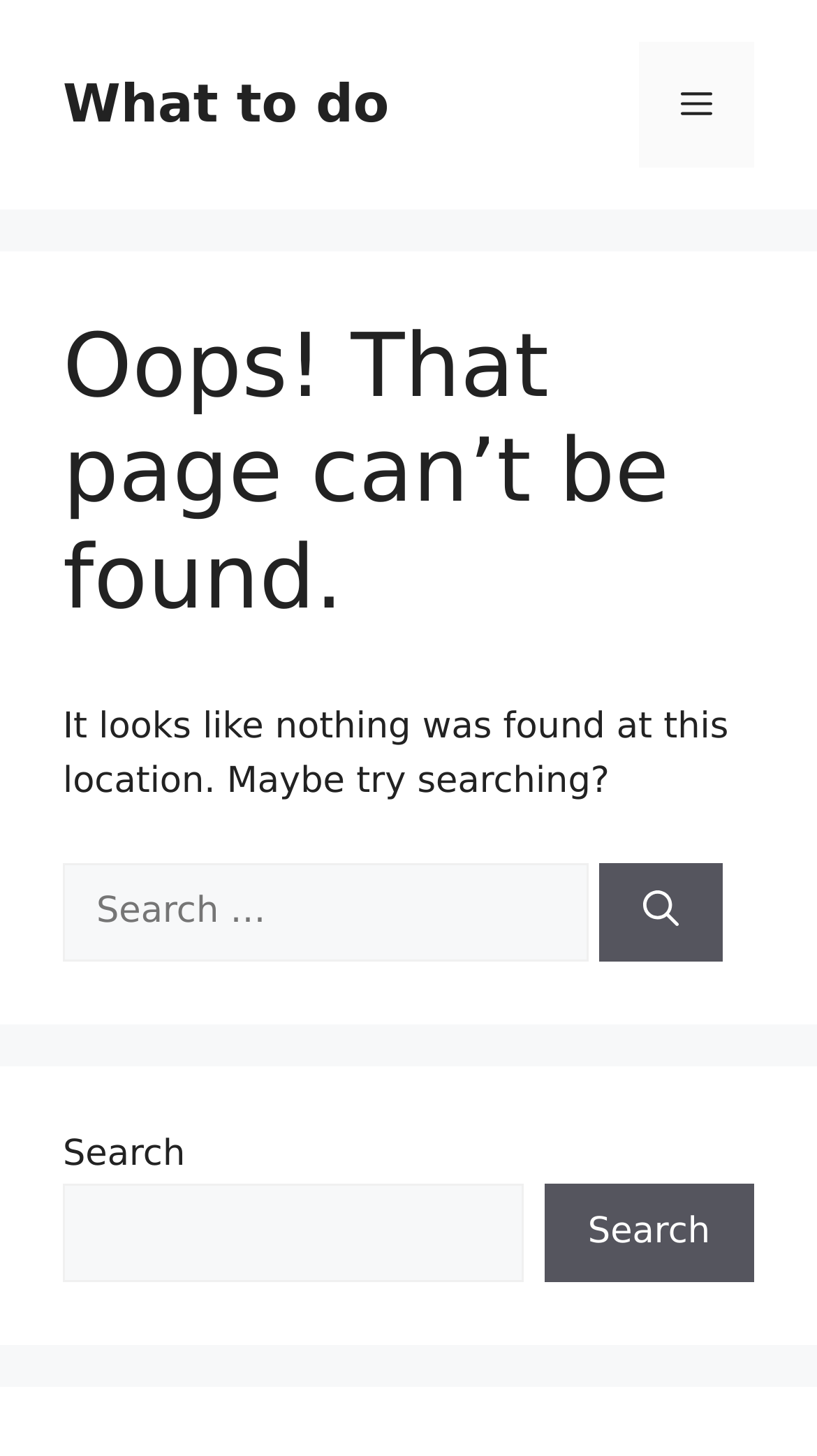What is the purpose of the search box?
Please utilize the information in the image to give a detailed response to the question.

The search box is provided to help users find content on the website. It is accompanied by a 'Search' button and a prompt 'Search for:' to guide users in their search.